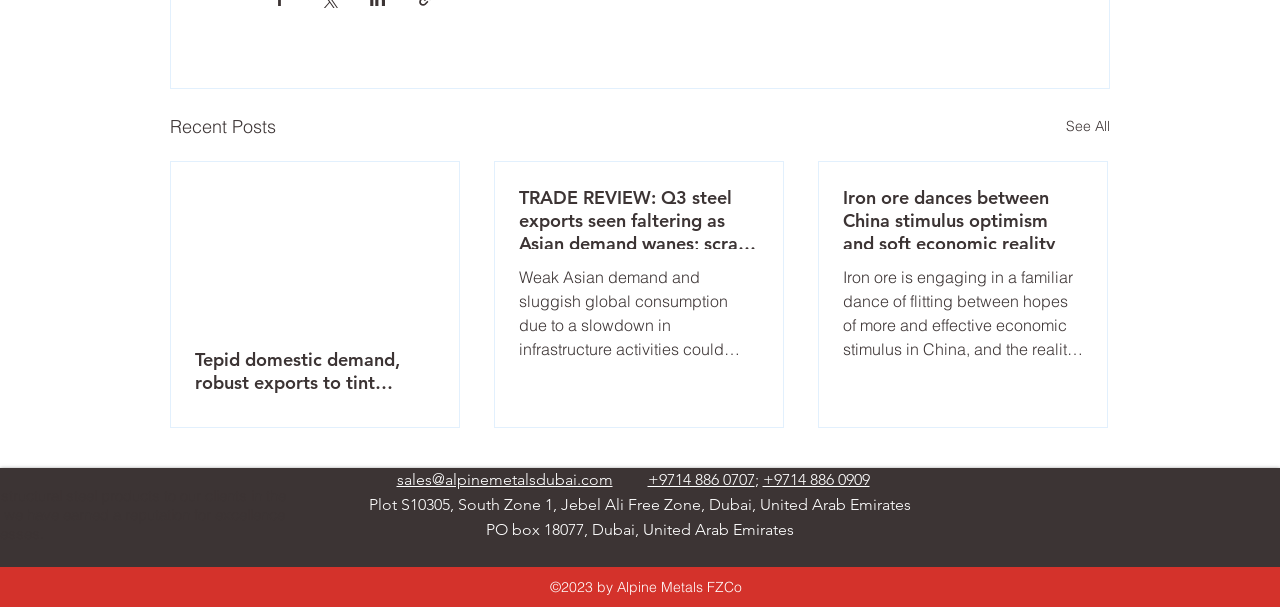Please respond to the question with a concise word or phrase:
What is the location of Alpine Metals FZCo?

Jebel Ali Free Zone, Dubai